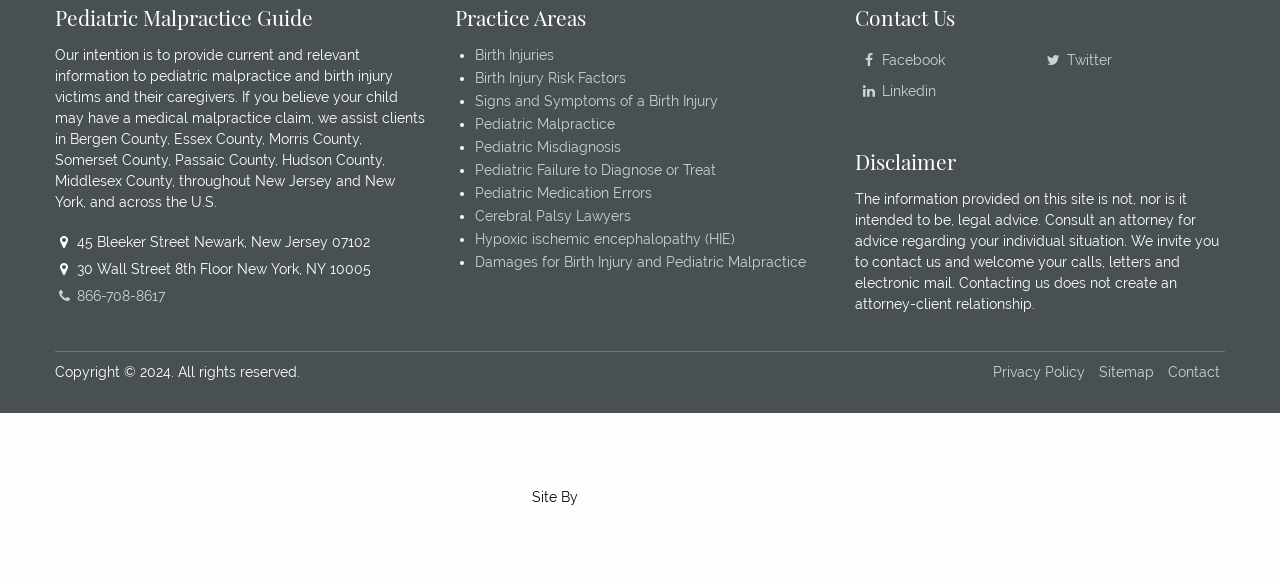Identify the bounding box for the element characterized by the following description: "Birth Injuries".

[0.371, 0.08, 0.433, 0.108]